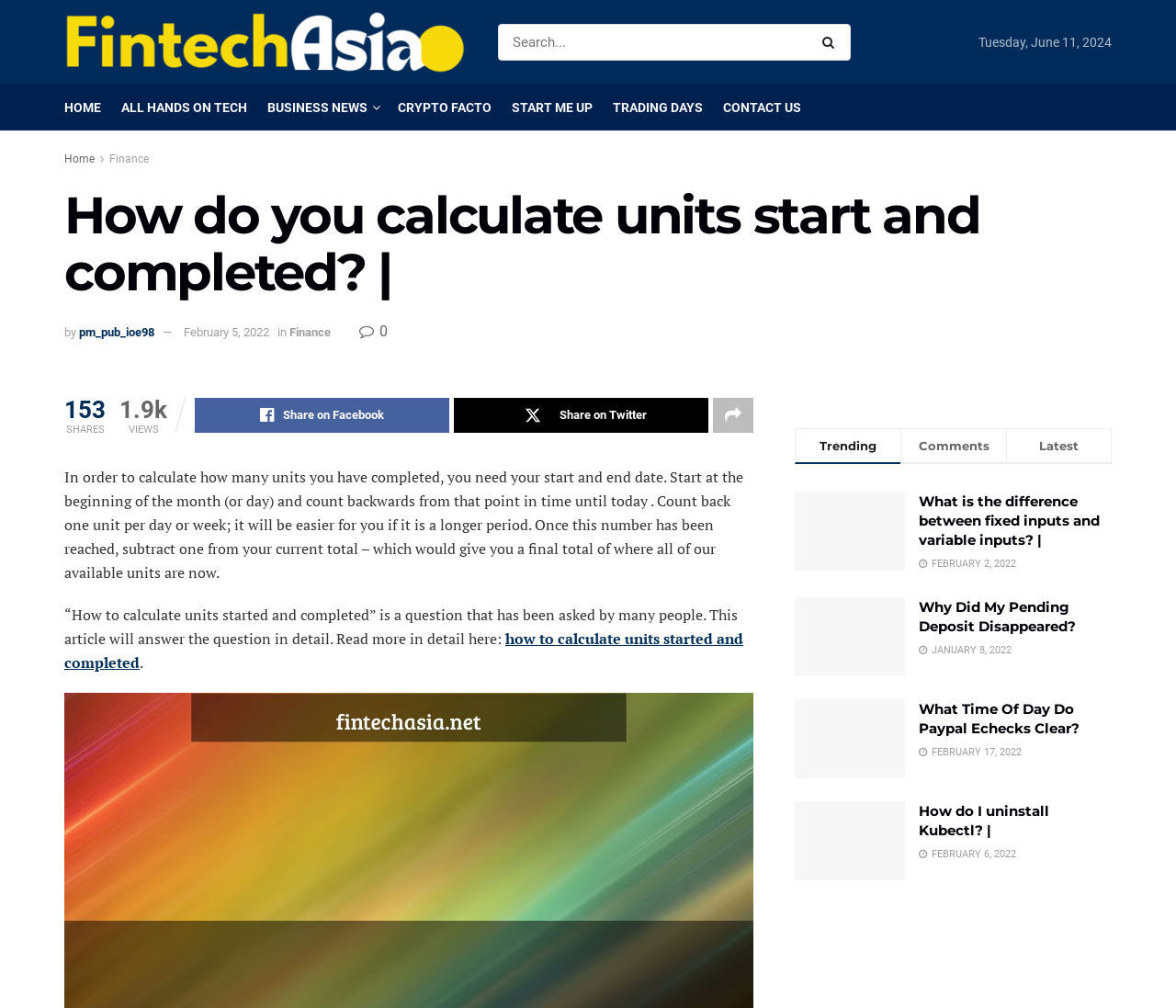What is the current date?
Use the information from the screenshot to give a comprehensive response to the question.

The current date is Tuesday, June 11, 2024, which is displayed as a static text element with a bounding box coordinate of [0.832, 0.034, 0.945, 0.049].